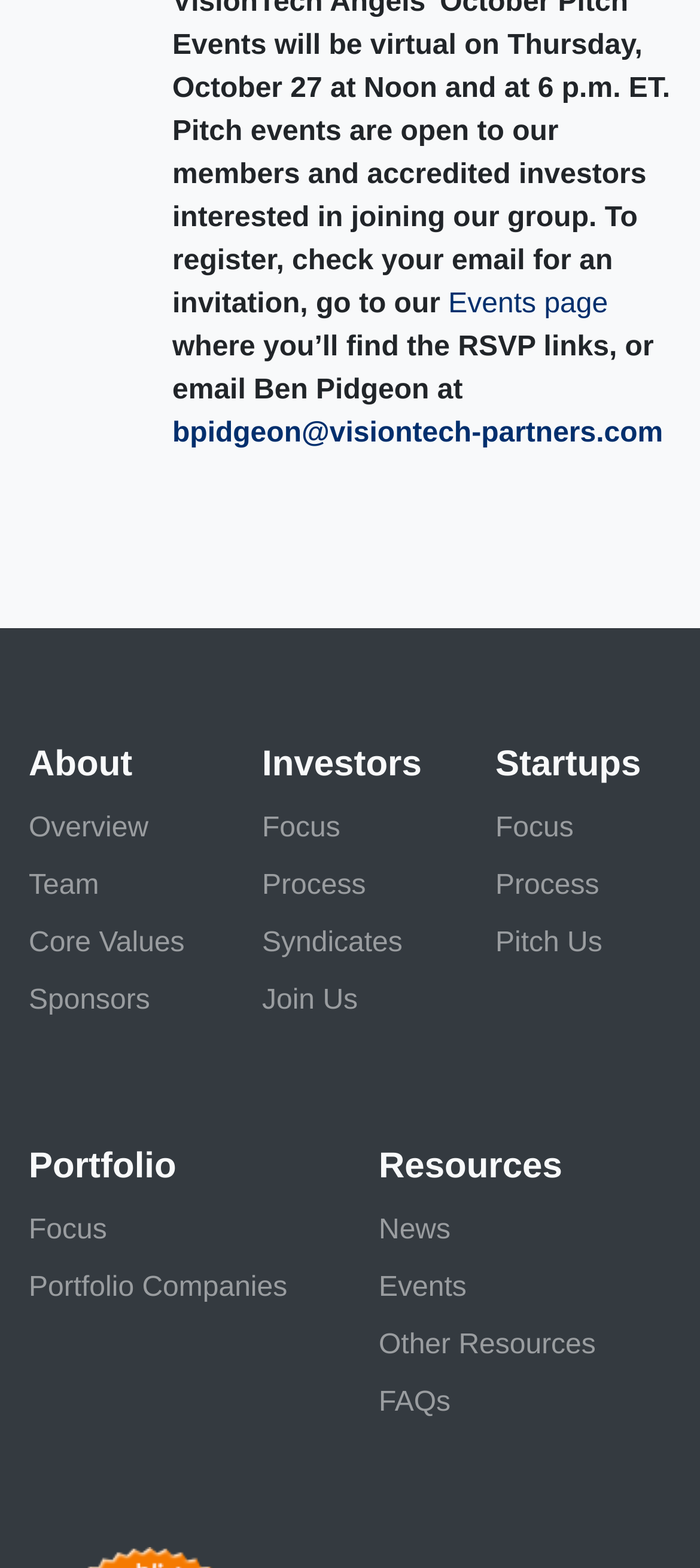What is the email address to contact for RSVP links? Analyze the screenshot and reply with just one word or a short phrase.

bpidgeon@visiontech-partners.com